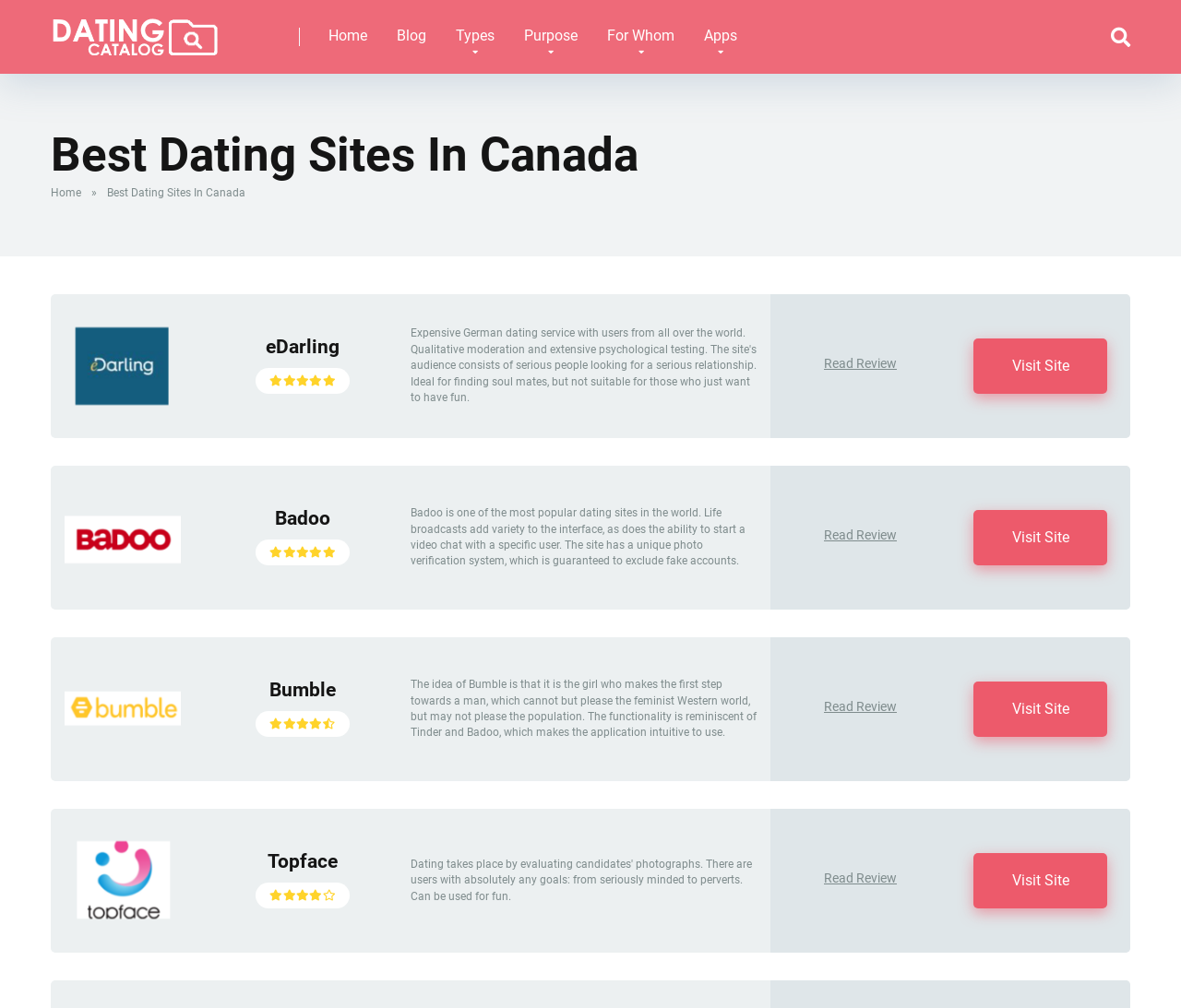What can be started with a specific user on Badoo?
From the details in the image, provide a complete and detailed answer to the question.

According to the description of Badoo, life broadcasts add variety to the interface, and users can start a video chat with a specific user. This information can be found in the static text description of Badoo.